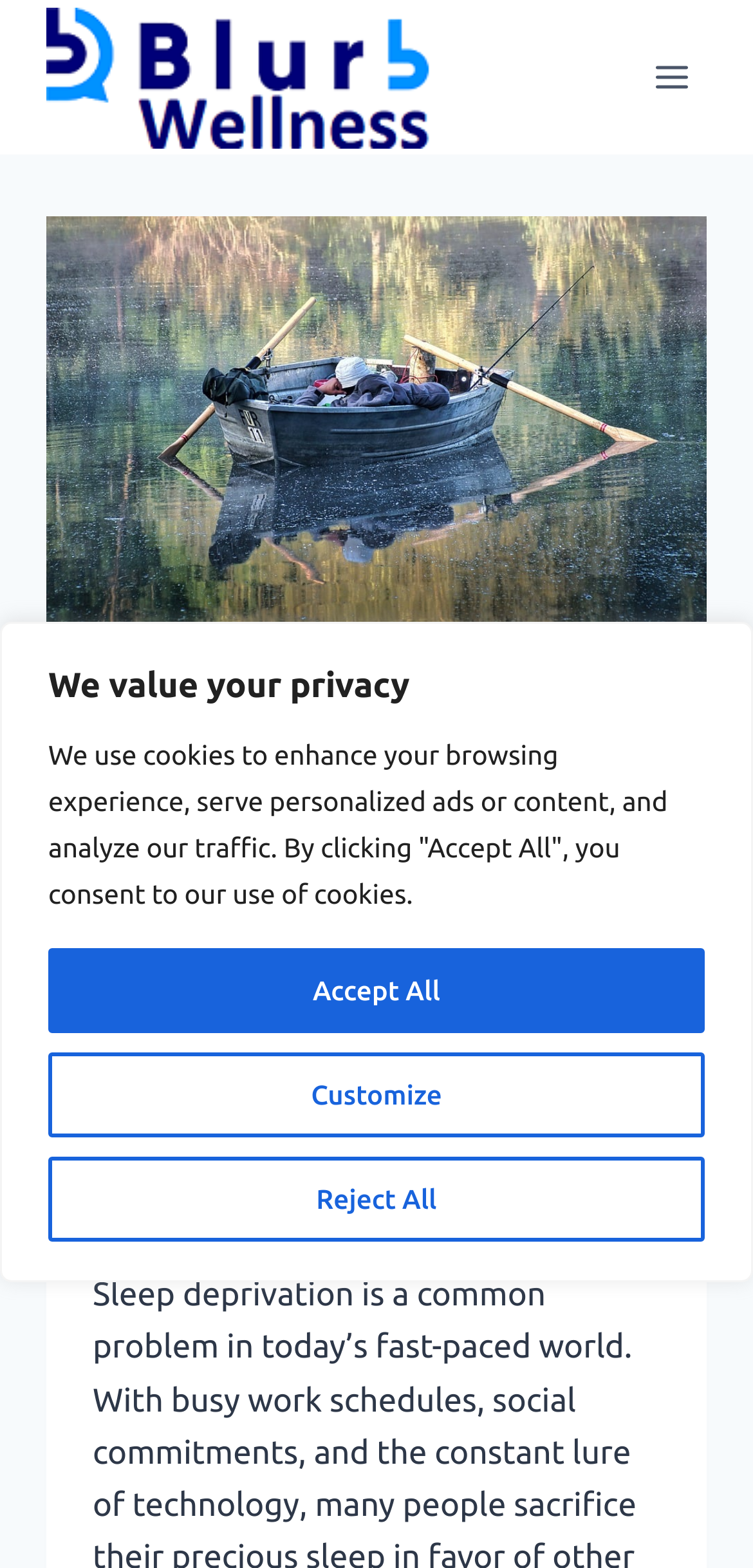Using the webpage screenshot, locate the HTML element that fits the following description and provide its bounding box: "Customize".

[0.064, 0.671, 0.936, 0.725]